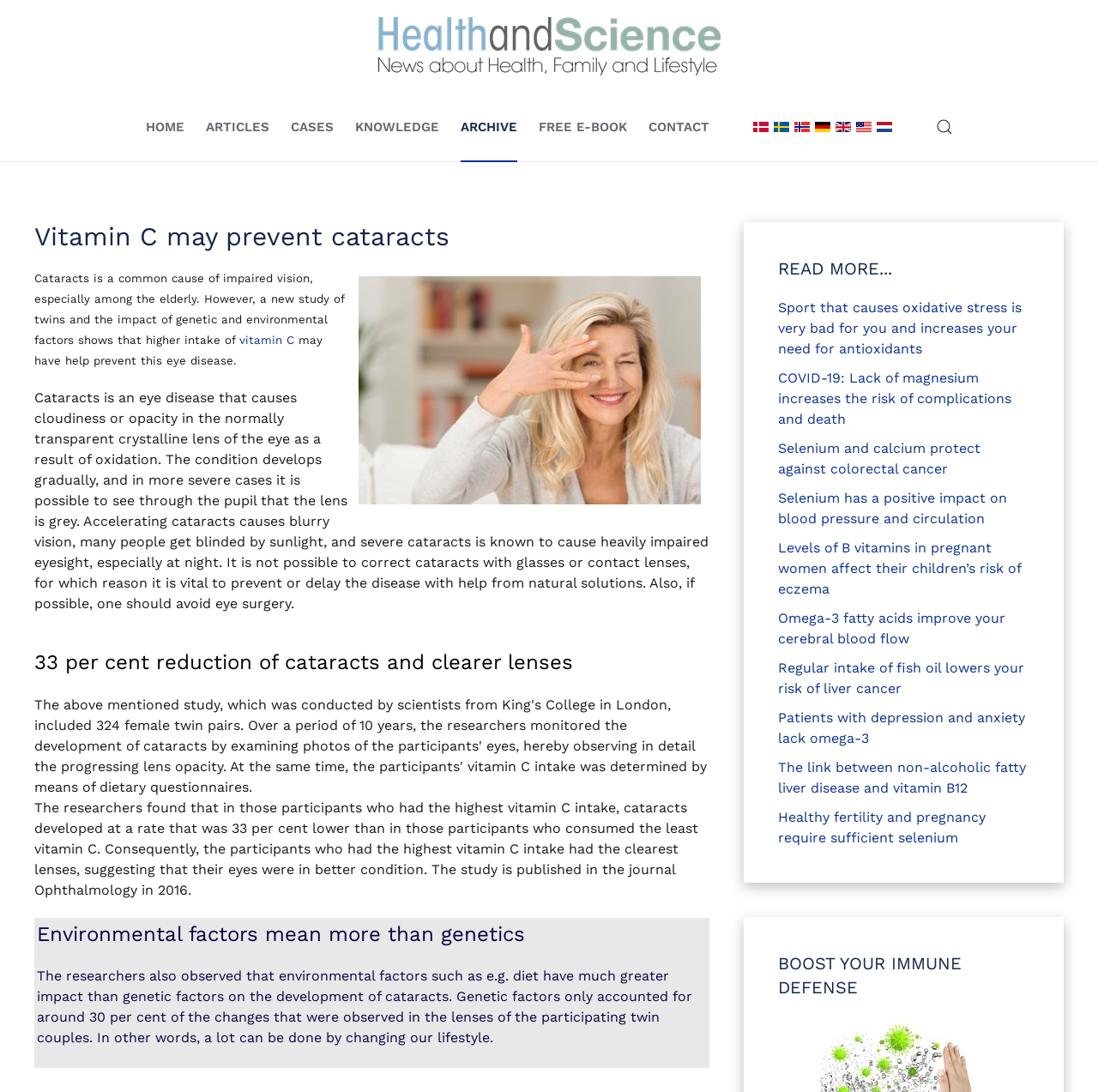Using the provided element description, identify the bounding box coordinates as (top-left x, top-left y, bottom-right x, bottom-right y). Ensure all values are between 0 and 1. Description: alt="German" title="German"

[0.739, 0.109, 0.758, 0.123]